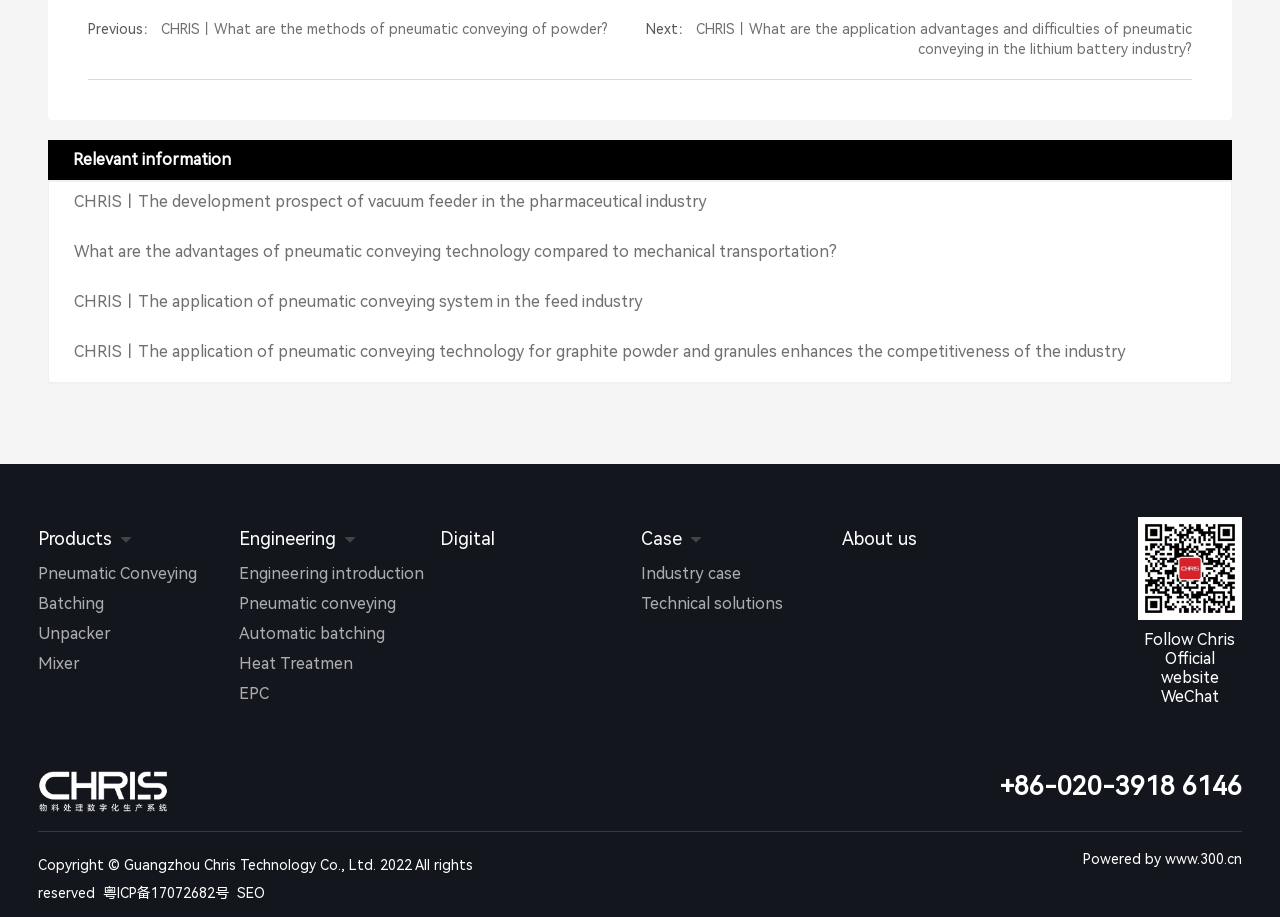Please locate the bounding box coordinates for the element that should be clicked to achieve the following instruction: "Go to 'Products'". Ensure the coordinates are given as four float numbers between 0 and 1, i.e., [left, top, right, bottom].

[0.03, 0.576, 0.088, 0.599]